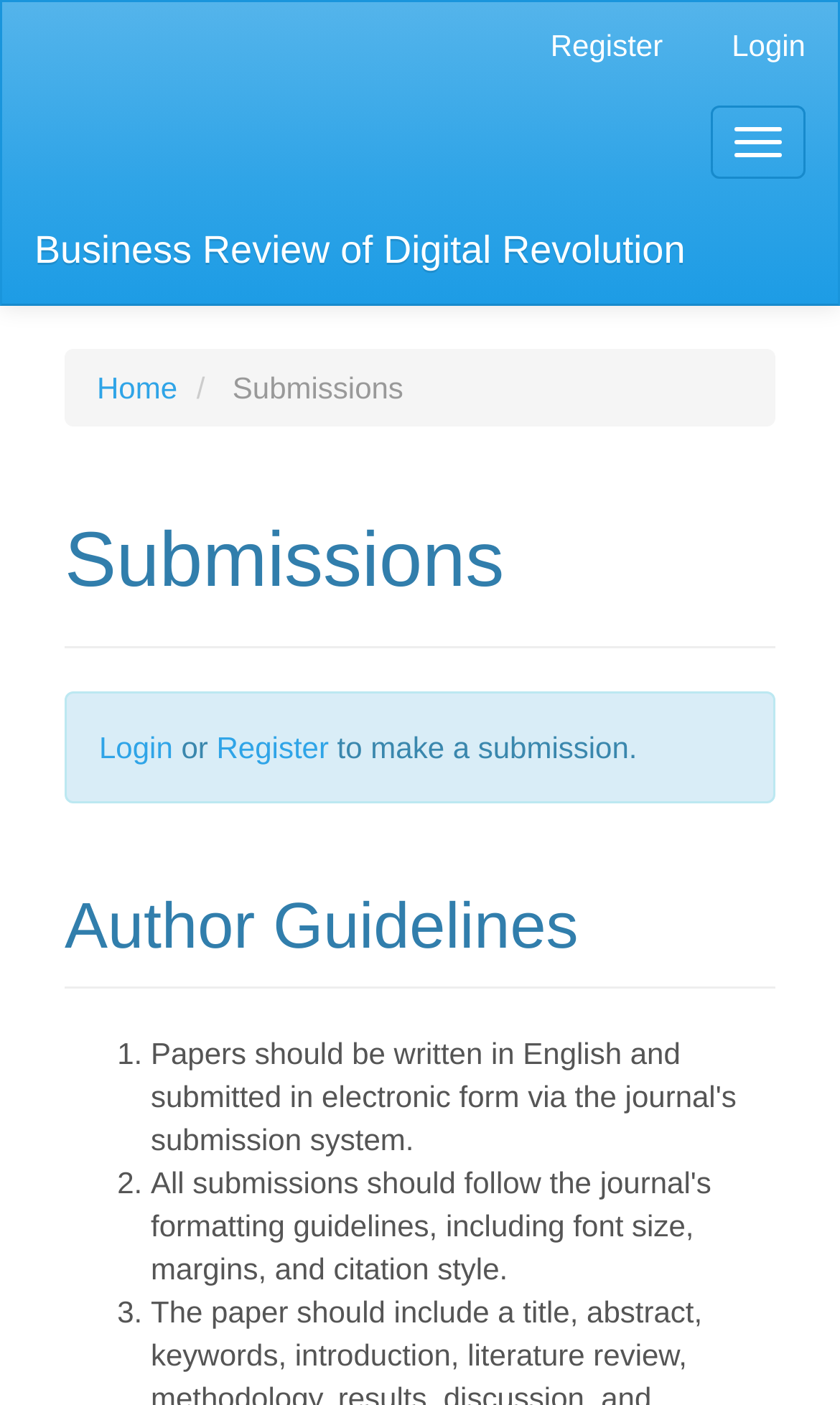Using the description: "Home", determine the UI element's bounding box coordinates. Ensure the coordinates are in the format of four float numbers between 0 and 1, i.e., [left, top, right, bottom].

[0.115, 0.264, 0.211, 0.288]